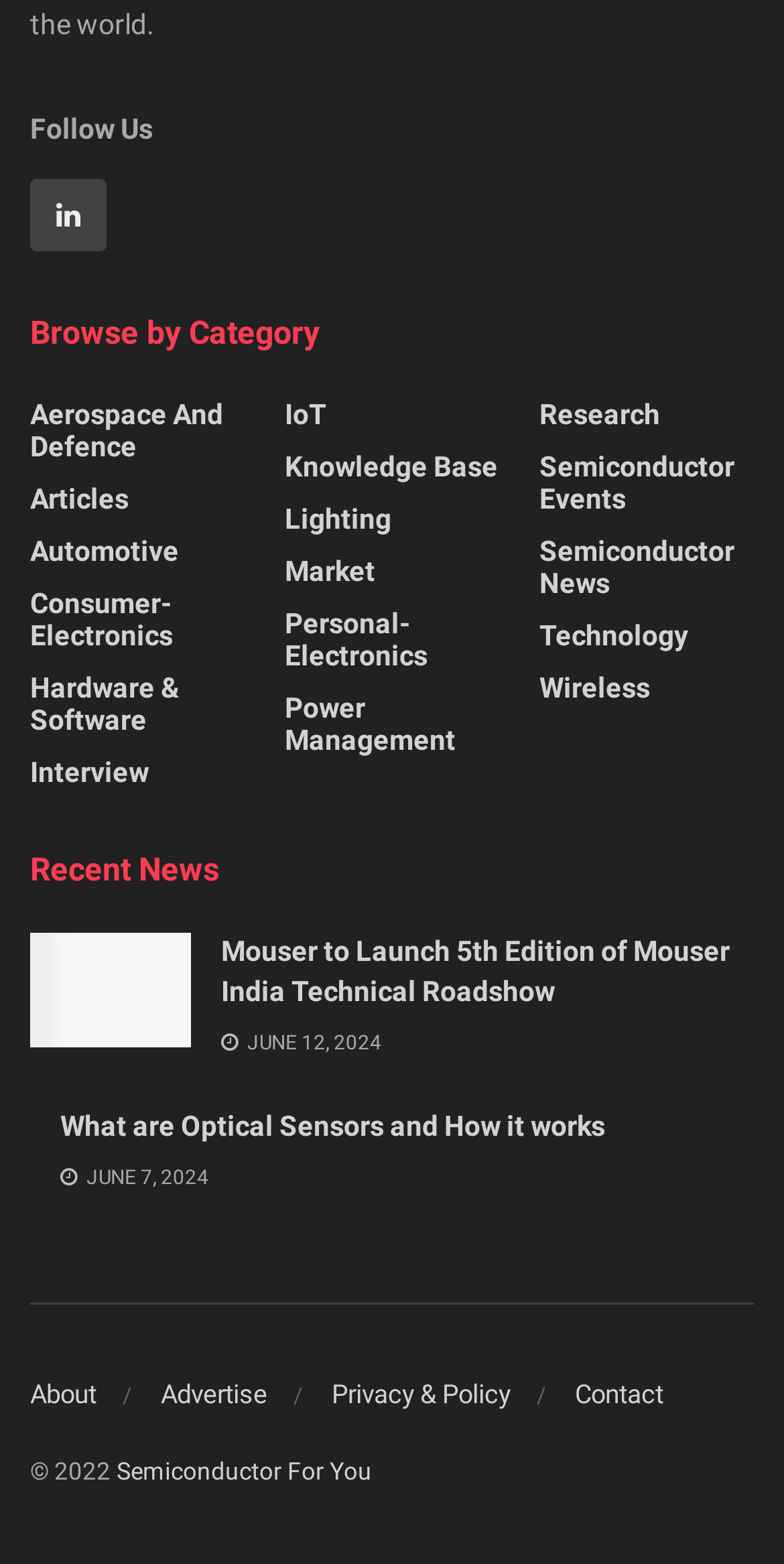What is the last link in the 'Browse by Category' section?
Based on the screenshot, answer the question with a single word or phrase.

Wireless